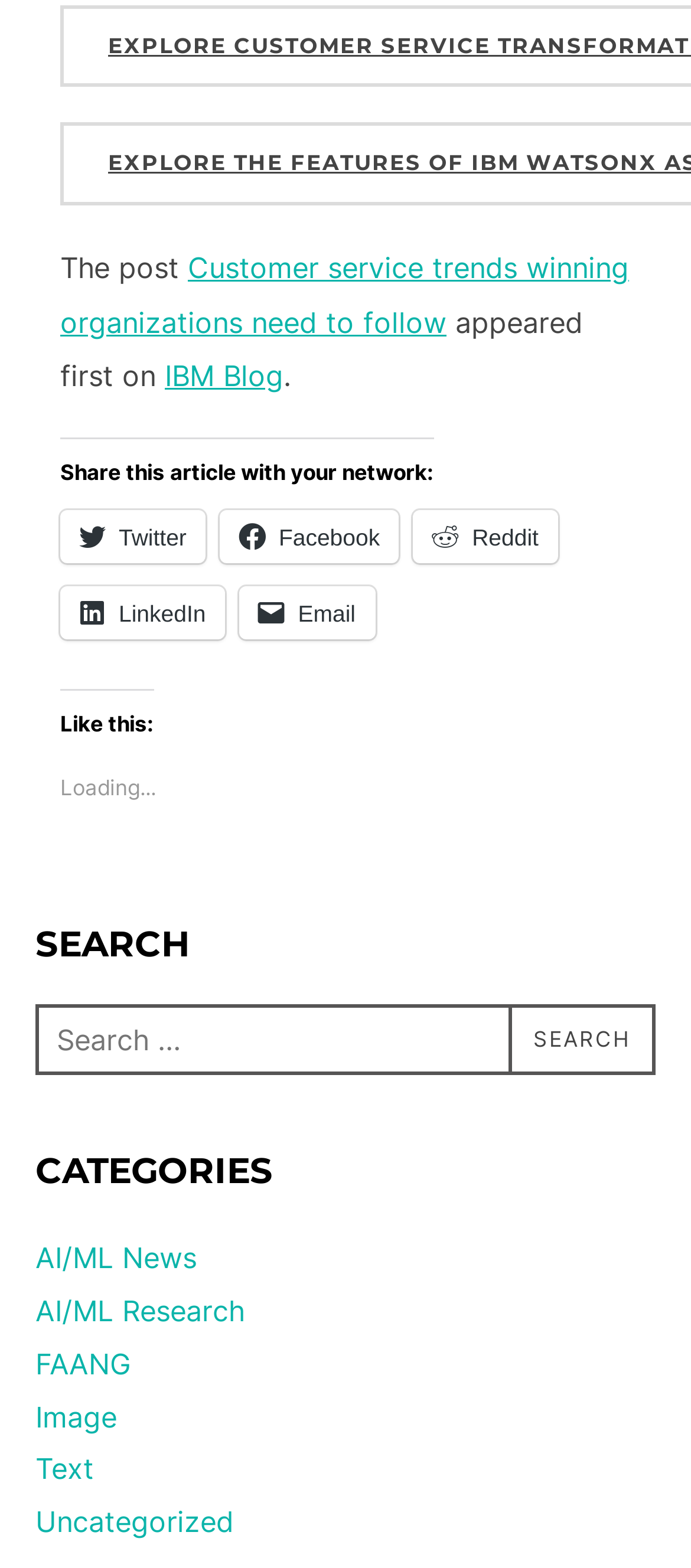Respond to the question below with a concise word or phrase:
What is the title of the current post?

Customer service trends winning organizations need to follow